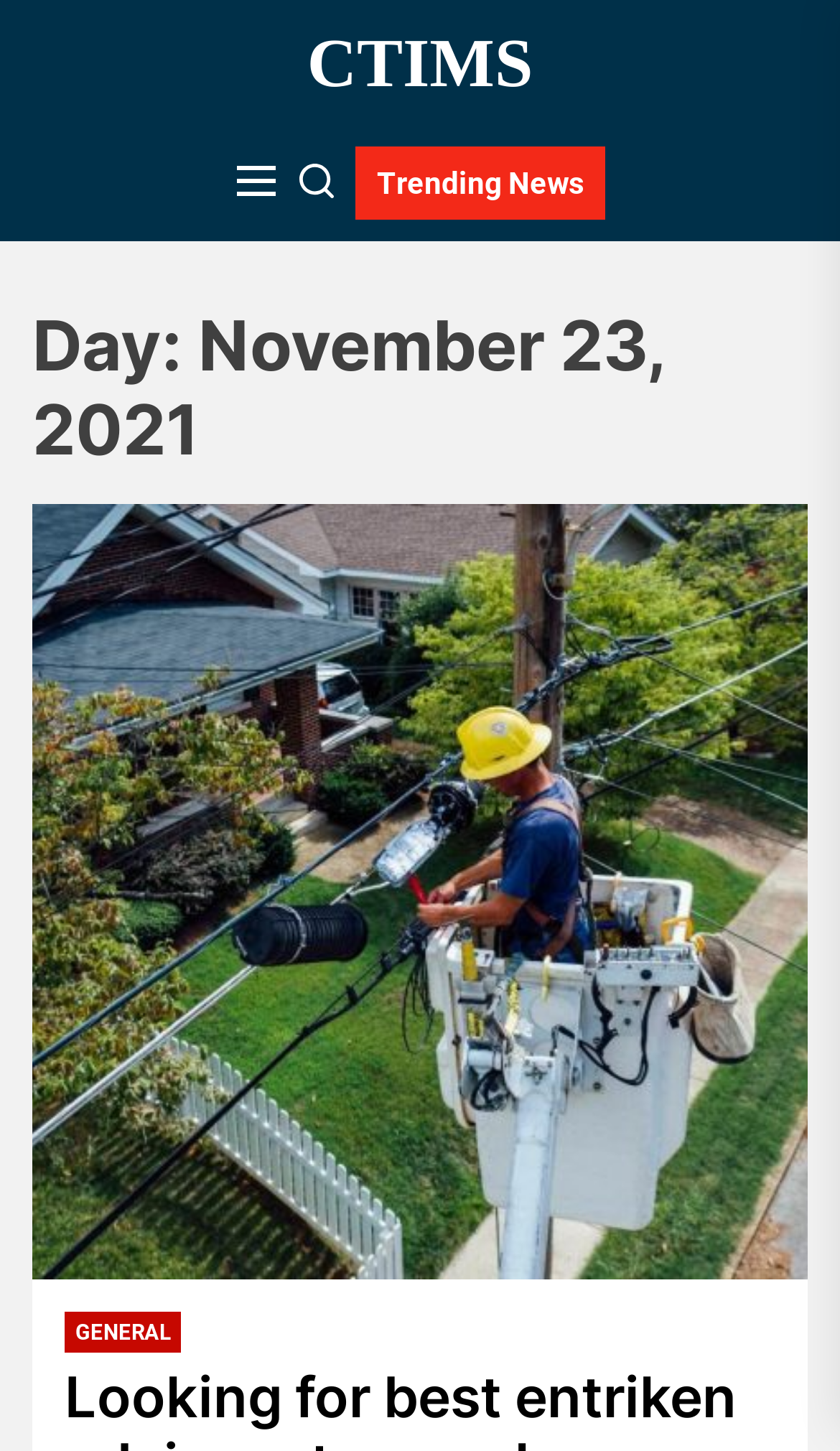Based on the visual content of the image, answer the question thoroughly: What is the purpose of the webpage?

I determined the answer by looking at the structure of the webpage, which has multiple links and a heading element displaying a date. This suggests that the webpage is aggregating news articles, possibly from different sources.